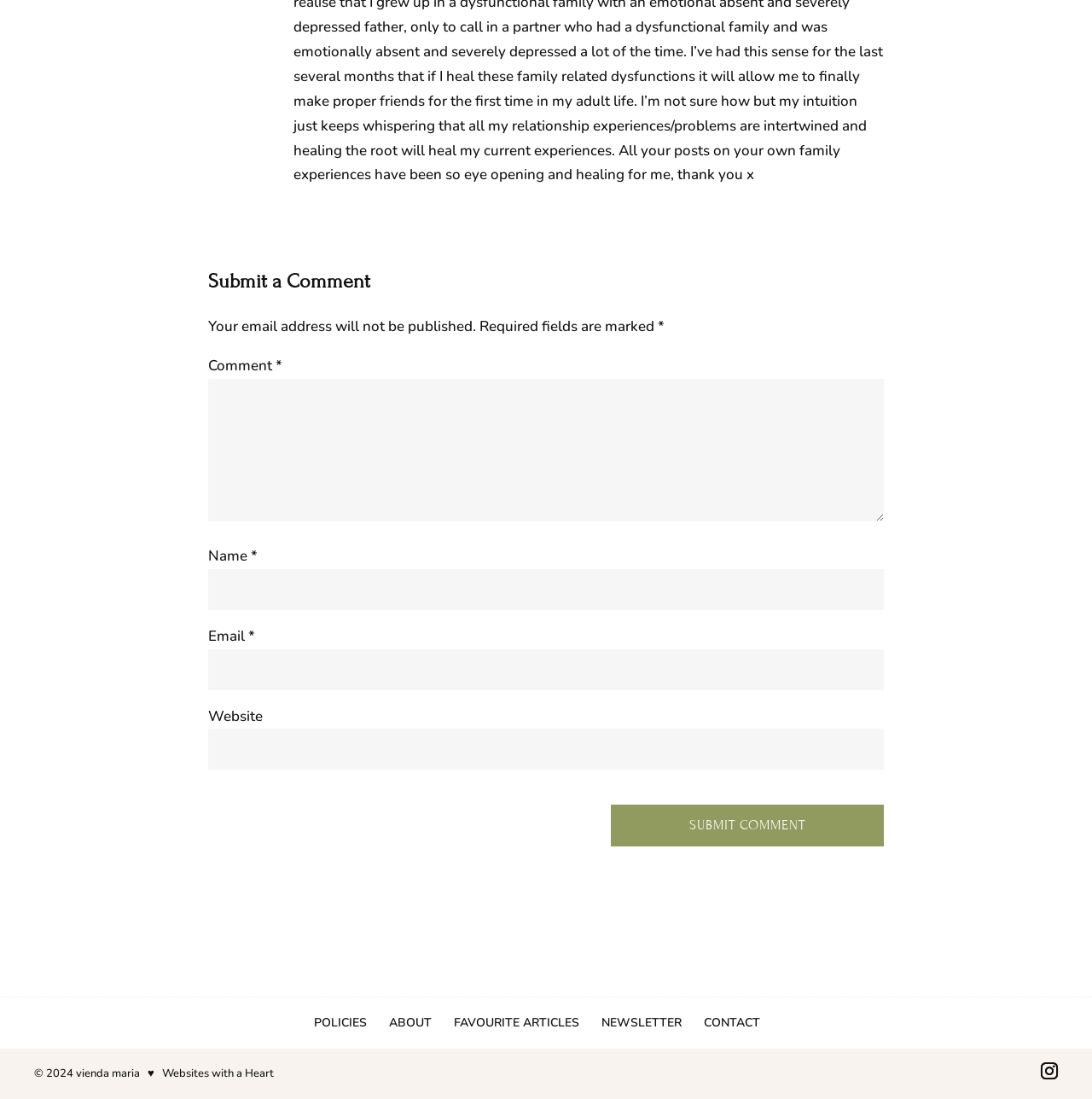Identify the bounding box coordinates of the specific part of the webpage to click to complete this instruction: "Submit a comment".

[0.559, 0.733, 0.809, 0.77]